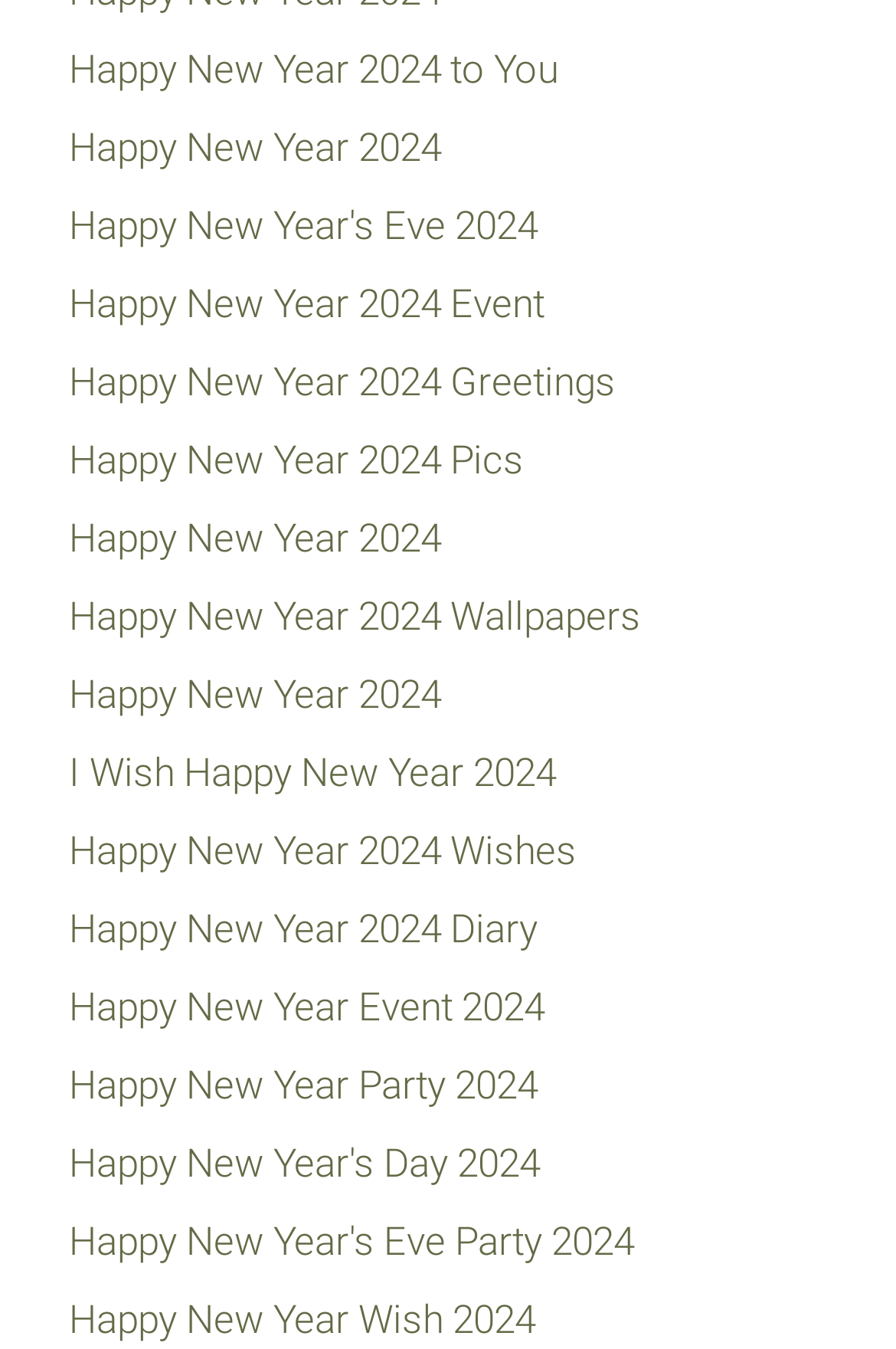Given the description "Happy New Year 2024 Wishes", provide the bounding box coordinates of the corresponding UI element.

[0.077, 0.613, 0.644, 0.647]